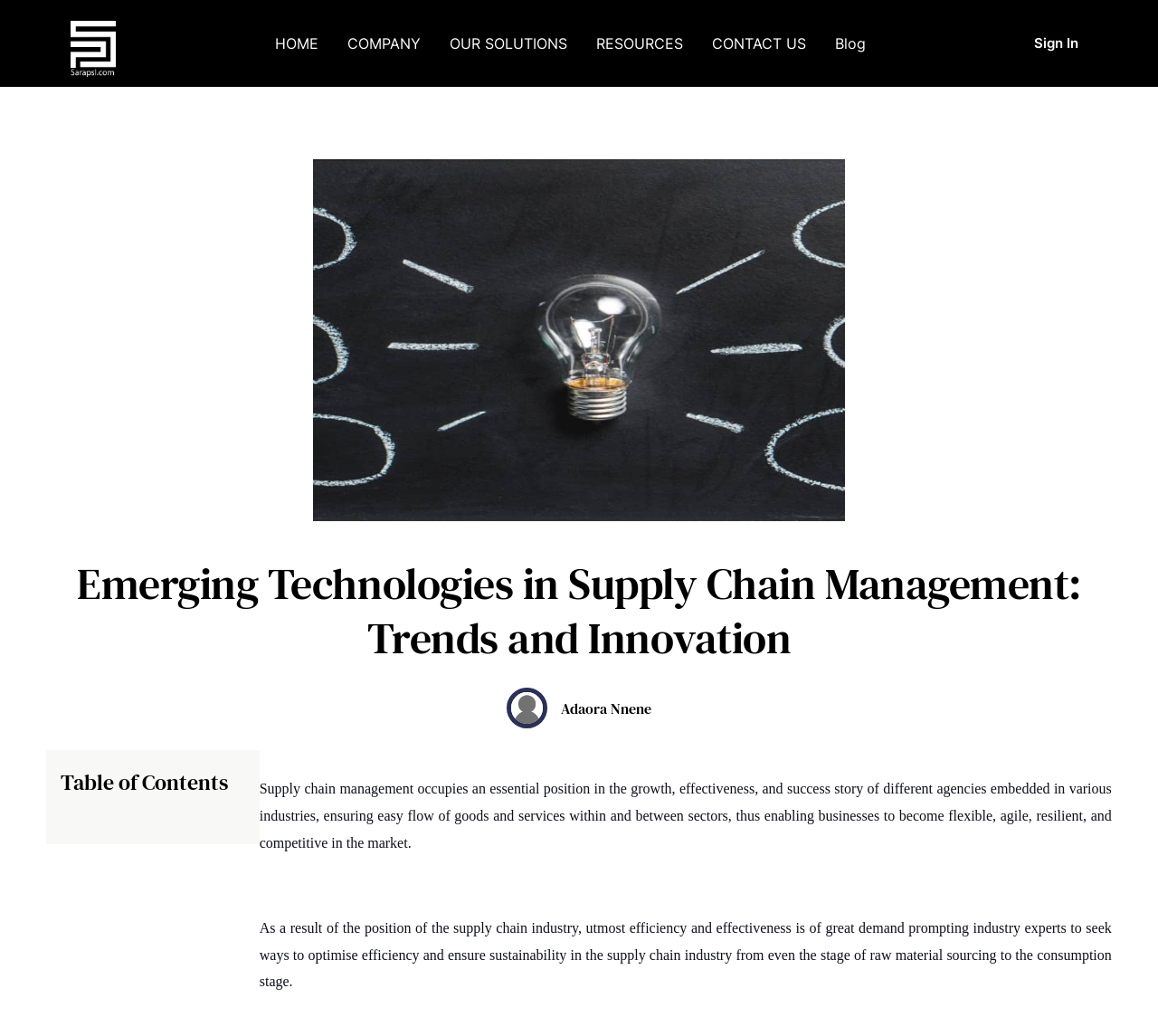Use a single word or phrase to answer the question: 
What is the main topic of this webpage?

Supply chain management